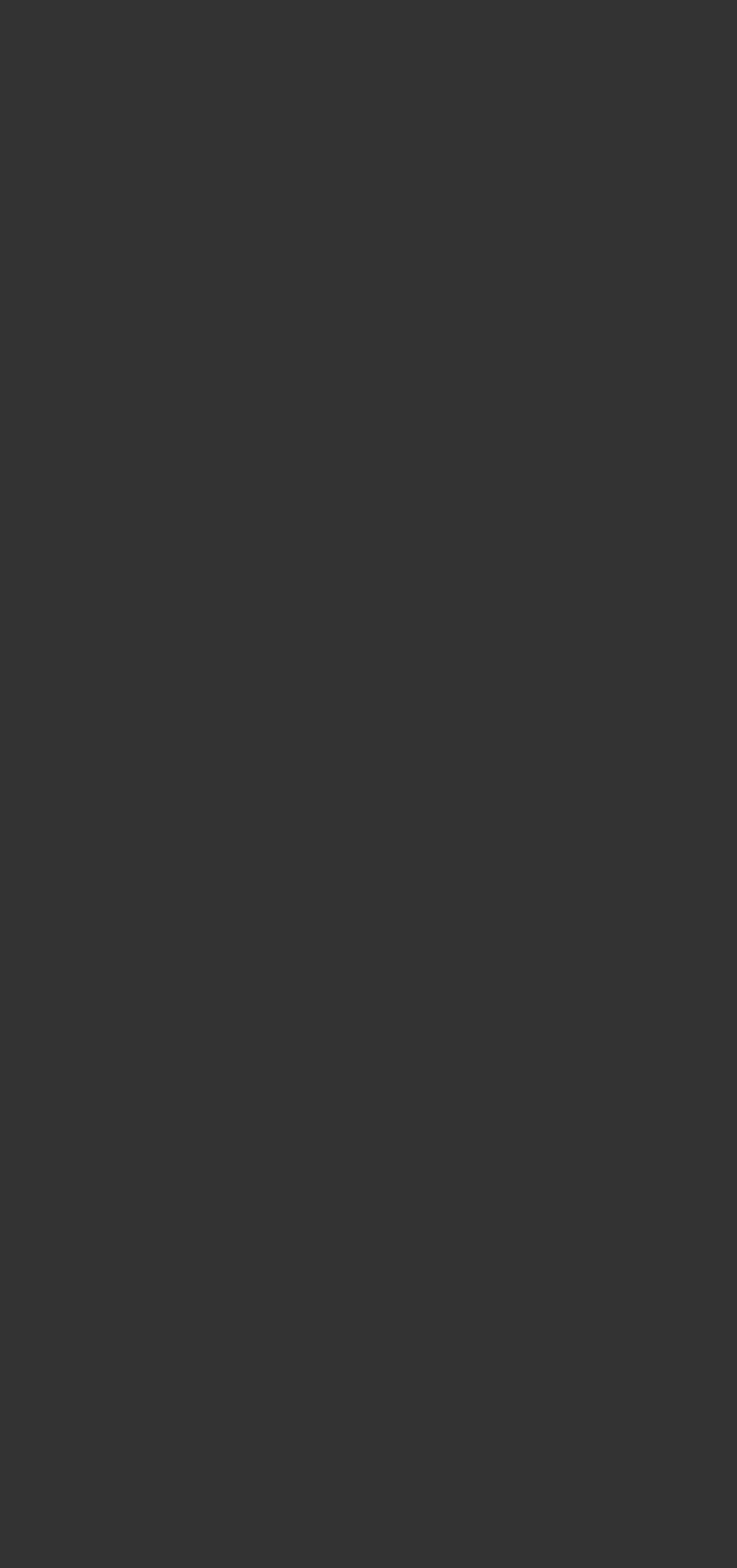Identify the bounding box for the UI element described as: "name="key" placeholder="Search"". Ensure the coordinates are four float numbers between 0 and 1, formatted as [left, top, right, bottom].

None